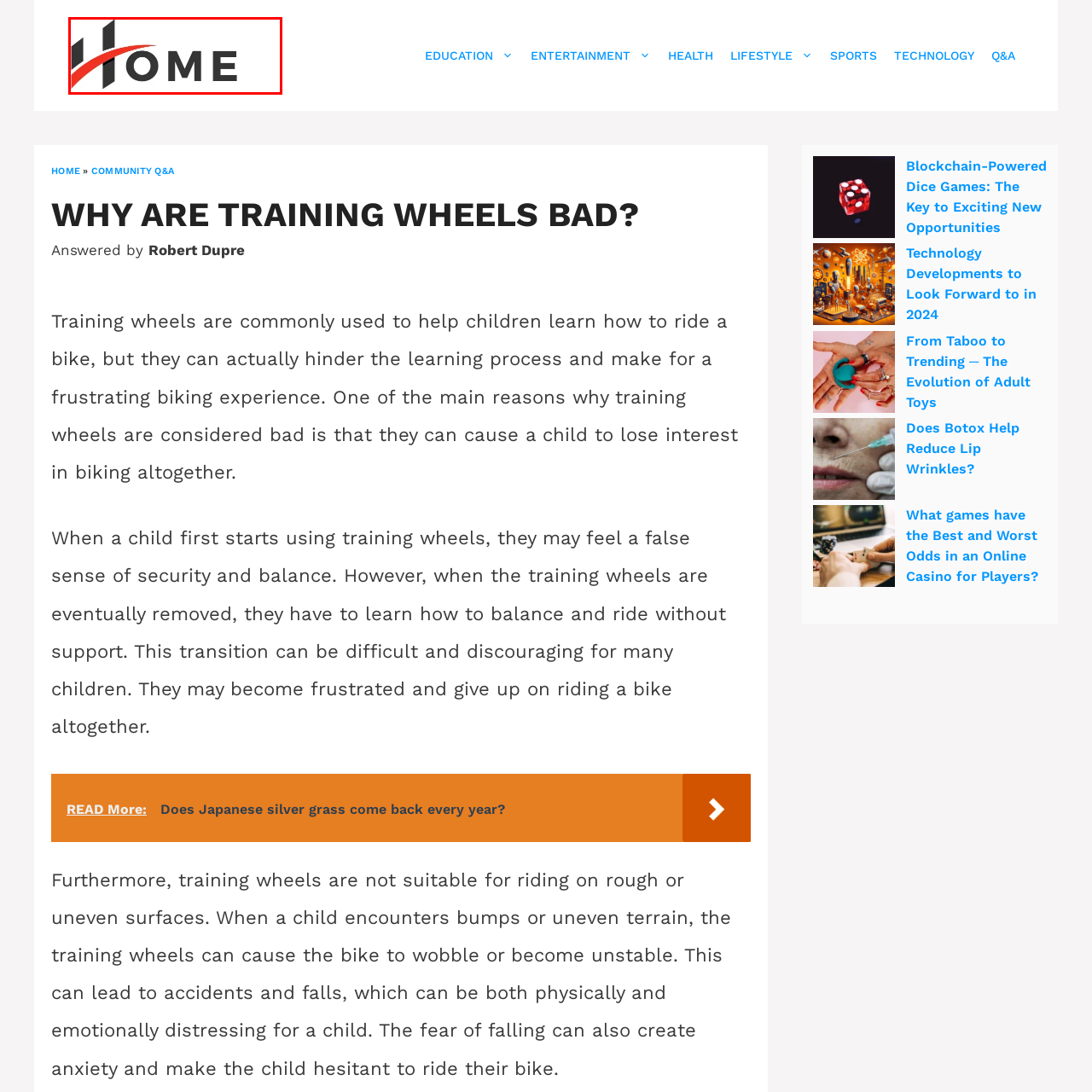Take a close look at the image outlined in red and answer the ensuing question with a single word or phrase:
What design element suggests movement or progress?

Stylized lines